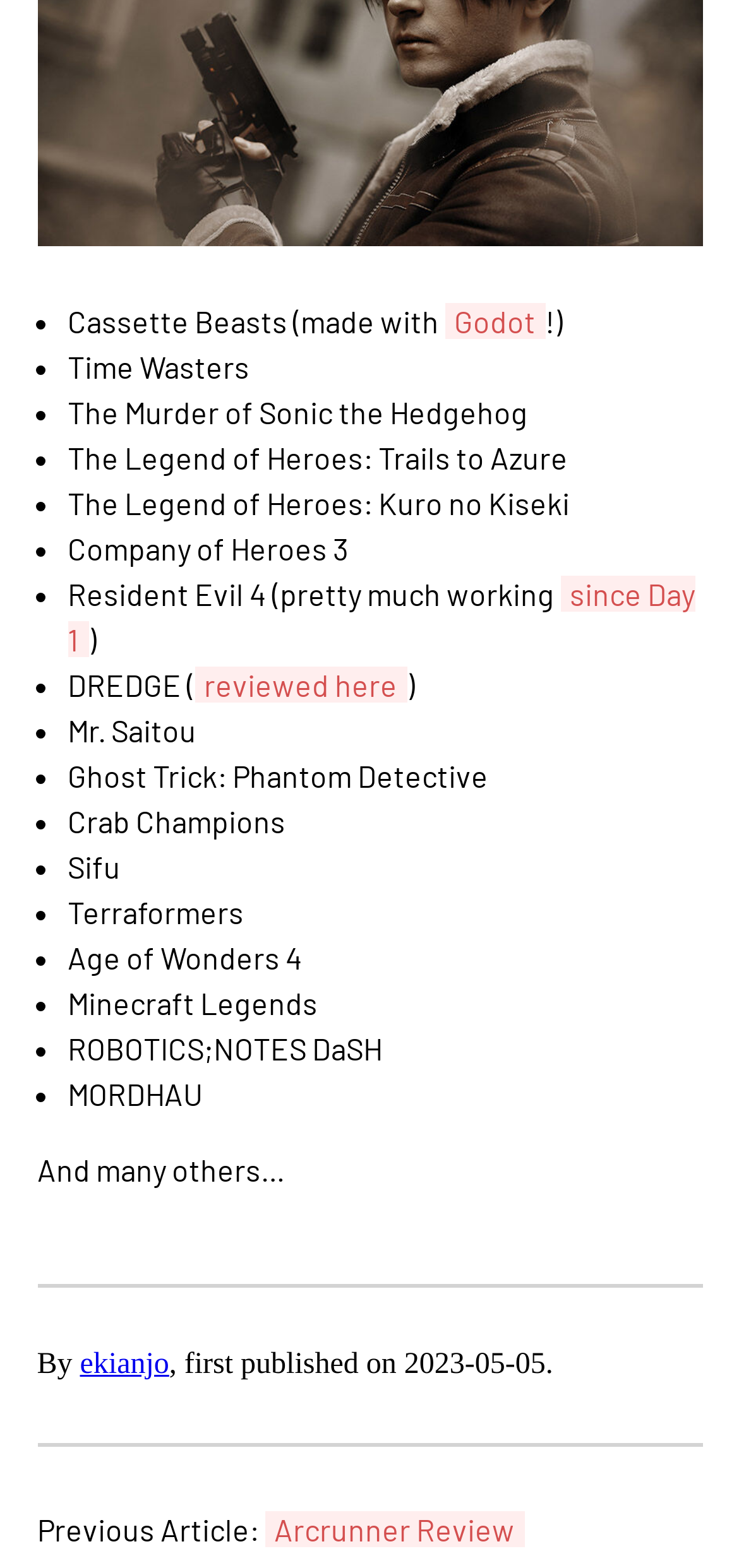Using the provided description: "ekianjo", find the bounding box coordinates of the corresponding UI element. The output should be four float numbers between 0 and 1, in the format [left, top, right, bottom].

[0.108, 0.86, 0.229, 0.881]